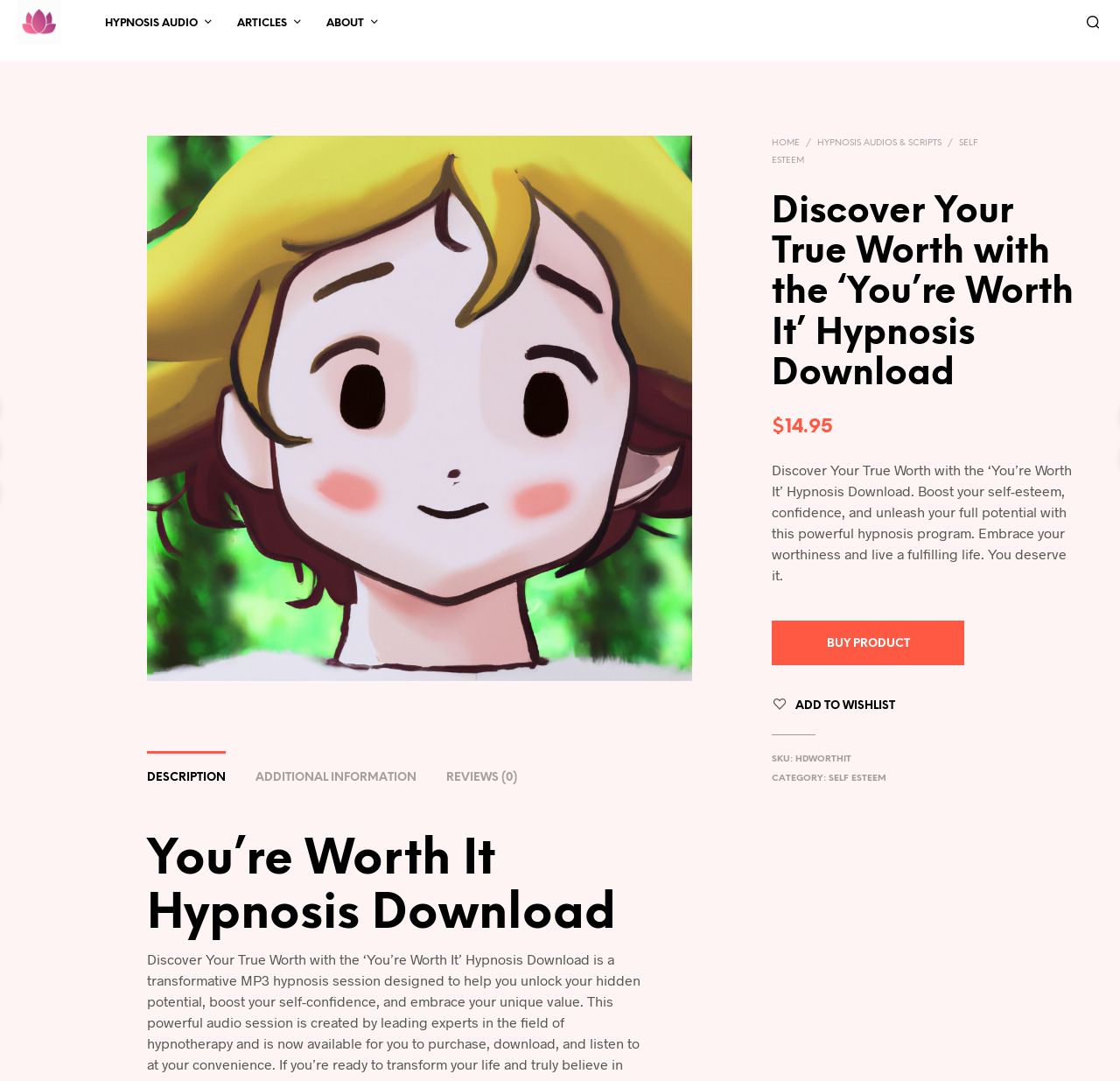Identify the coordinates of the bounding box for the element that must be clicked to accomplish the instruction: "Add the product to wishlist".

[0.71, 0.648, 0.799, 0.658]